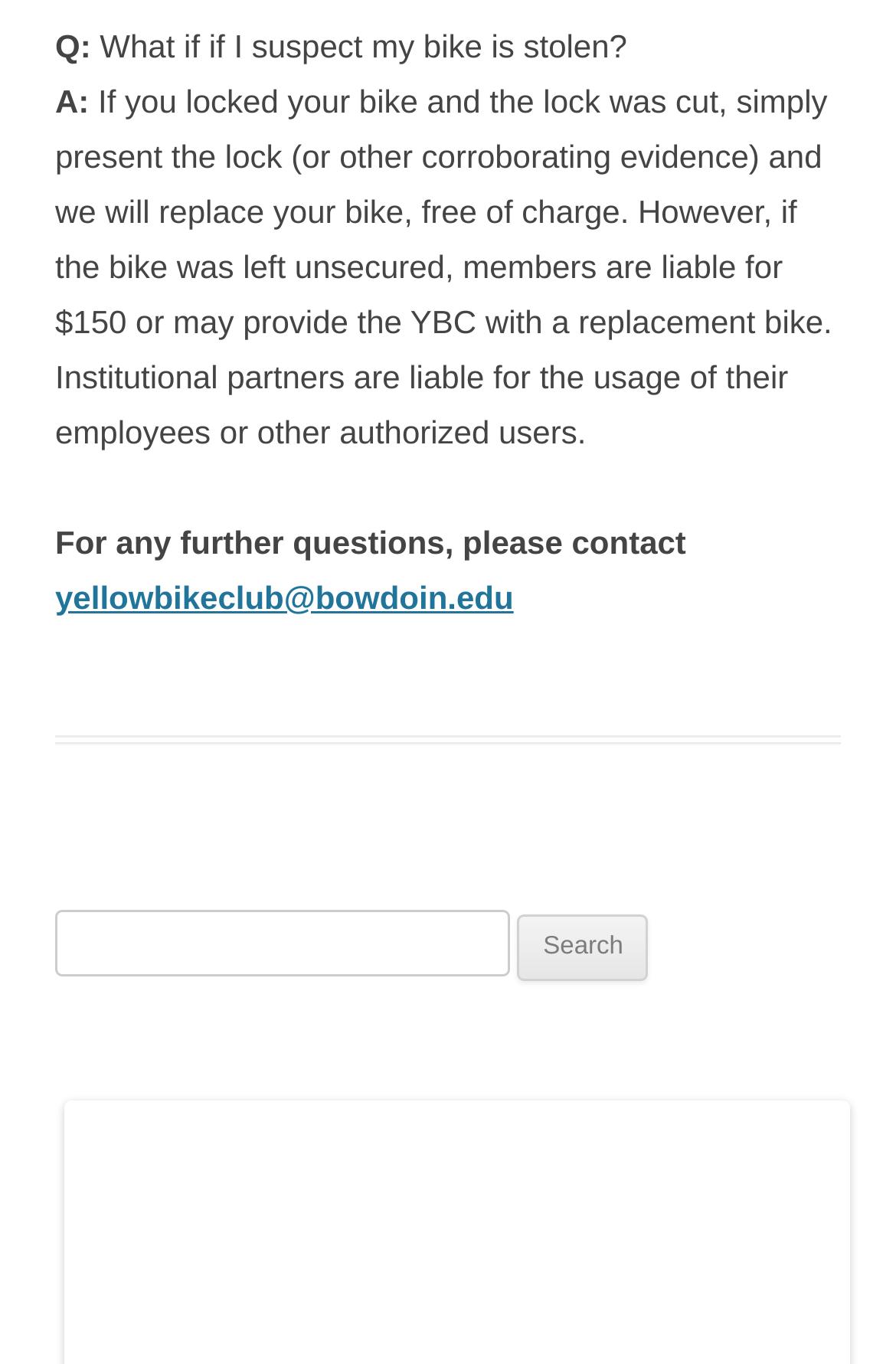Please answer the following question using a single word or phrase: 
What is the purpose of the search bar?

To search for information